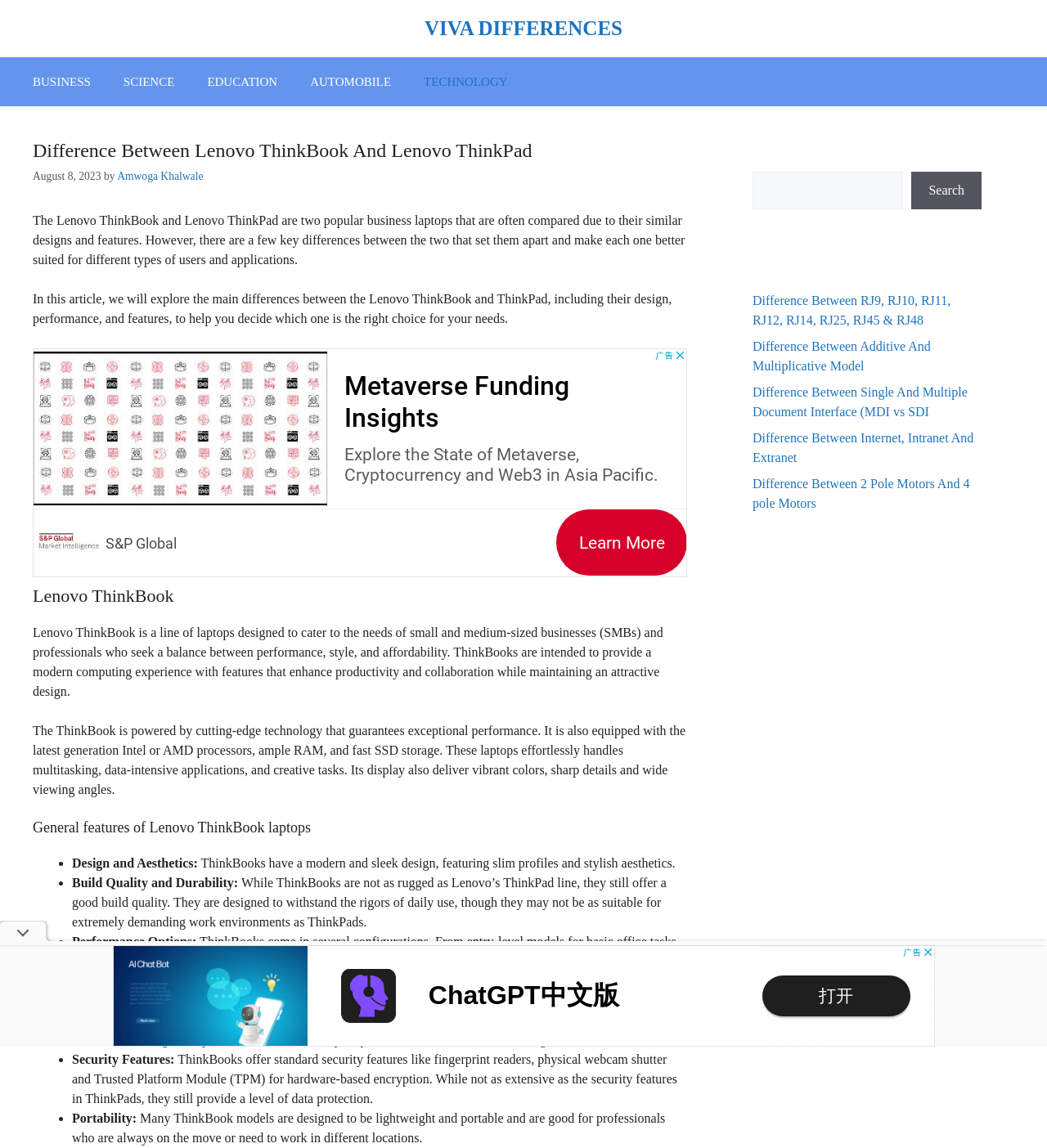What is the purpose of the noise-canceling microphones in Lenovo ThinkBook laptops?
Utilize the information in the image to give a detailed answer to the question.

According to the webpage, Lenovo ThinkBook laptops may include features aimed at enhancing collaboration and productivity, such as noise-canceling microphones, which are designed to improve audio quality and facilitate communication.